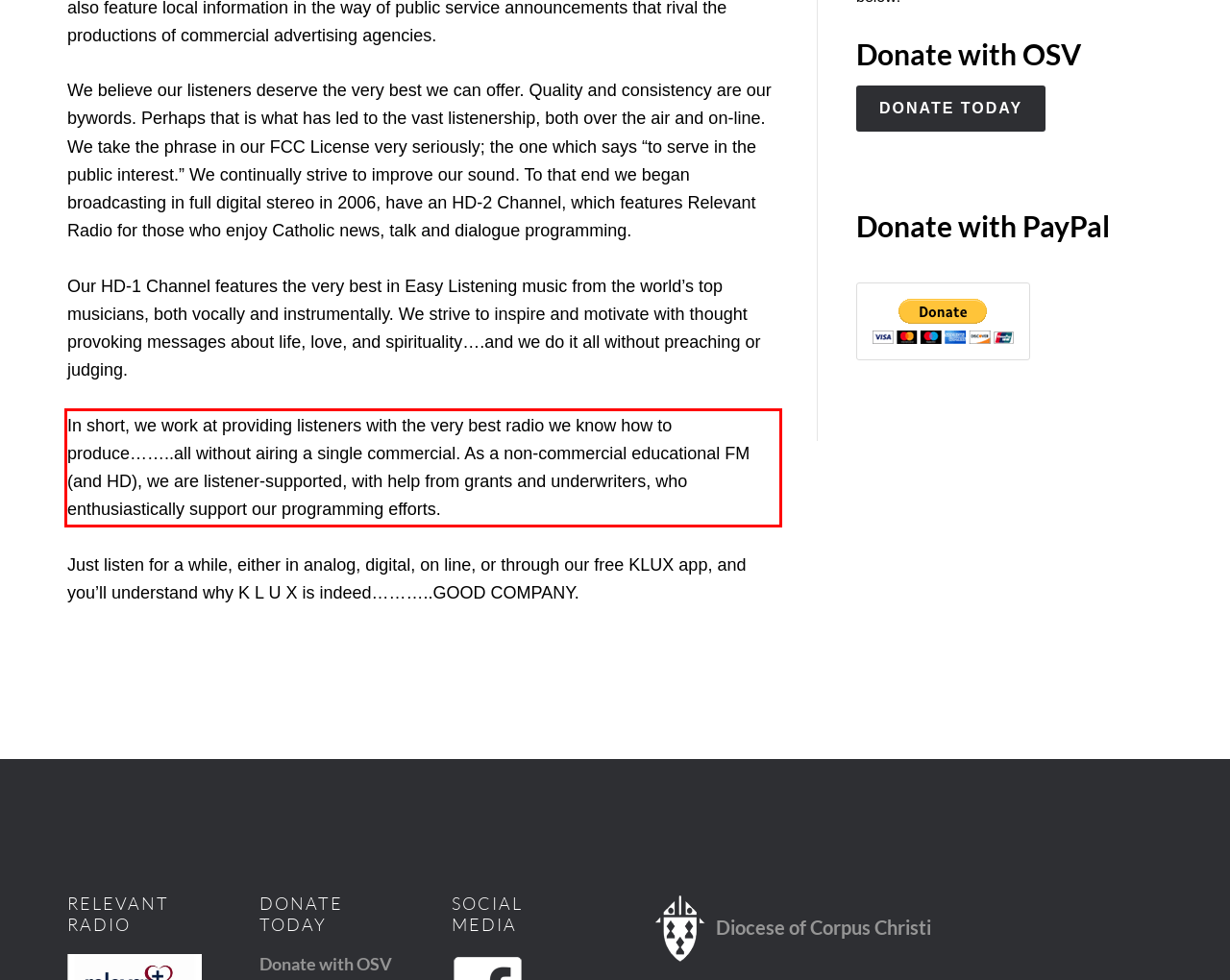Given a screenshot of a webpage containing a red bounding box, perform OCR on the text within this red bounding box and provide the text content.

In short, we work at providing listeners with the very best radio we know how to produce……..all without airing a single commercial. As a non-commercial educational FM (and HD), we are listener-supported, with help from grants and underwriters, who enthusiastically support our programming efforts.